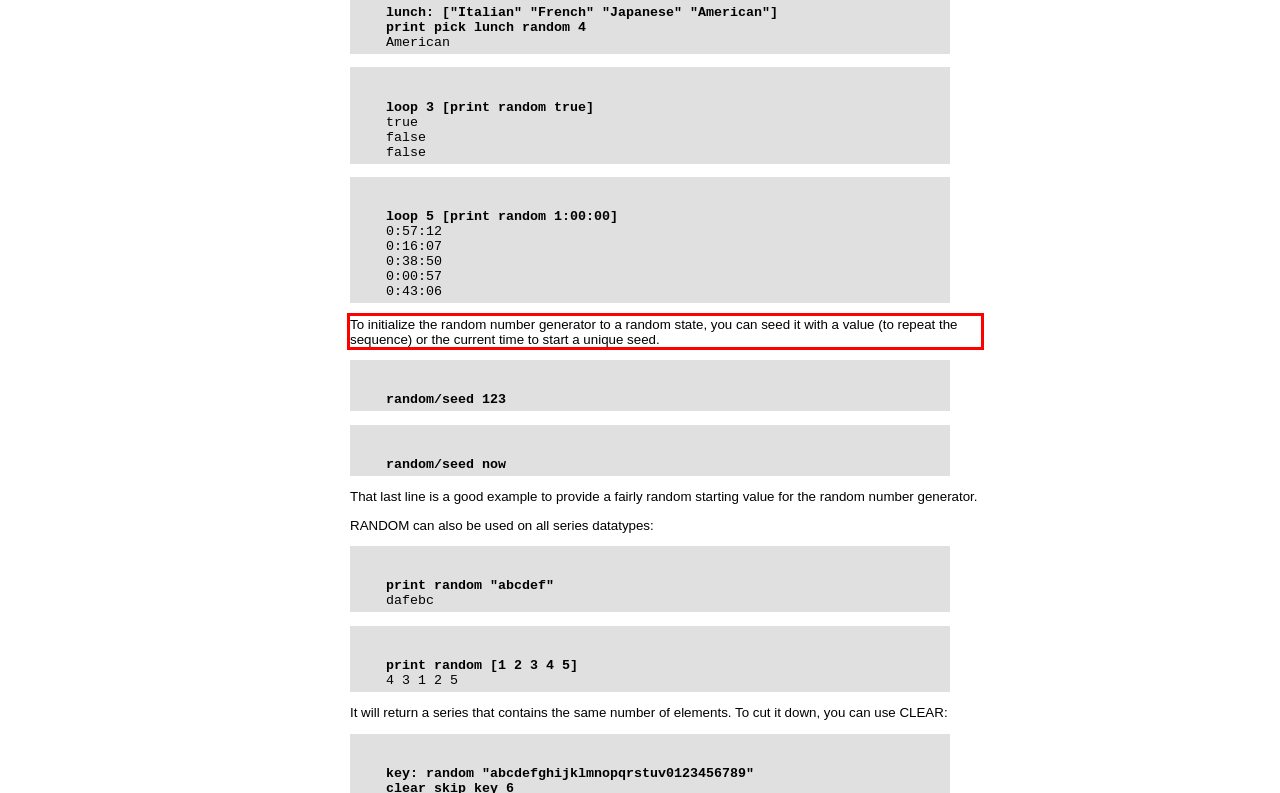Review the screenshot of the webpage and recognize the text inside the red rectangle bounding box. Provide the extracted text content.

To initialize the random number generator to a random state, you can seed it with a value (to repeat the sequence) or the current time to start a unique seed.